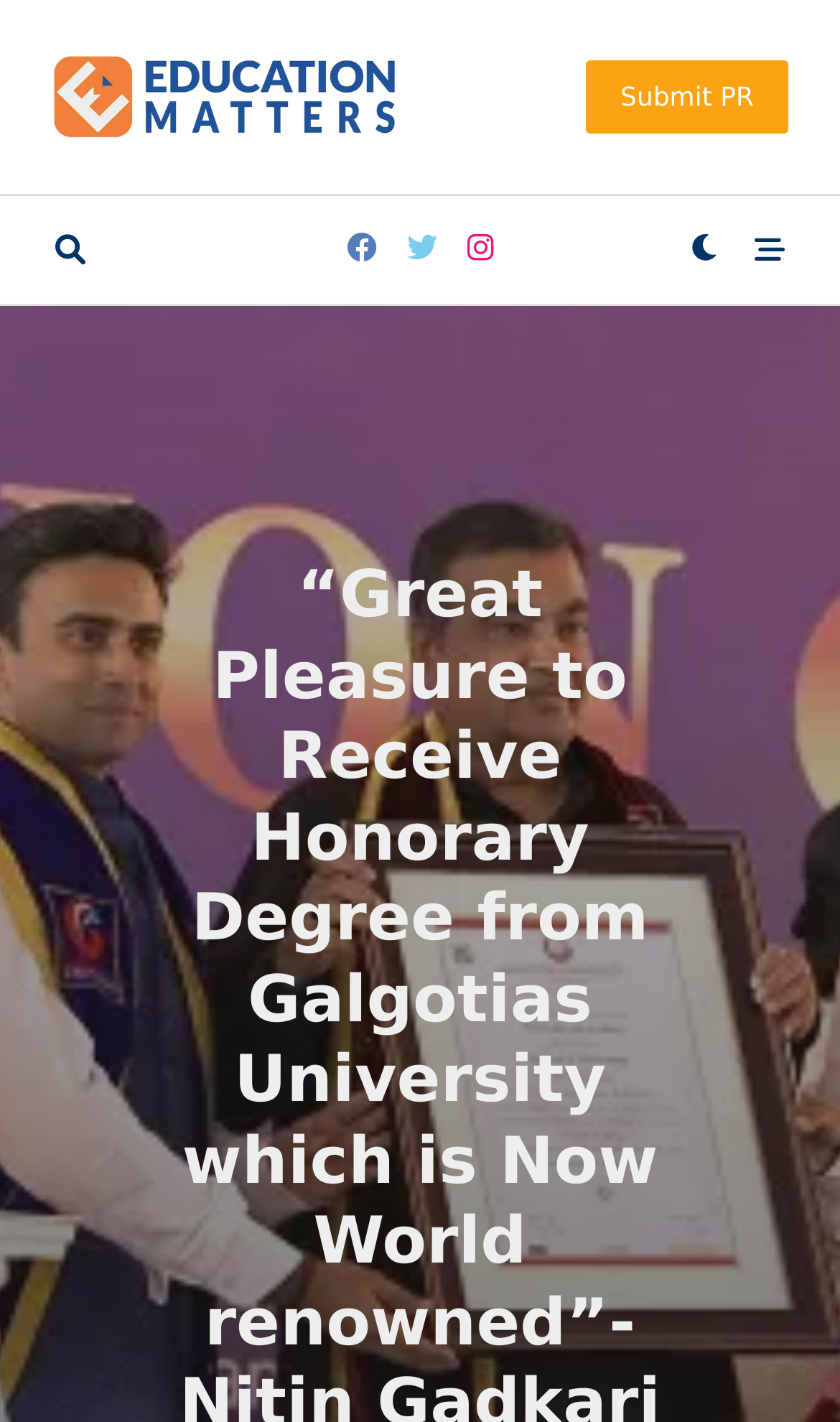Generate a comprehensive caption for the webpage you are viewing.

The webpage appears to be an article or news page, with a focus on an event related to Galgotias University. At the top, there is a logo or image of "Education Matters Magazine" with a link to the magazine's website. Below the logo, there is a title or headline that reads "'Great Pleasure to Receive Honorary Degree from Galgotias University which is Now World renowned'- Nitin Gadkari Union Minister of Road Transport and Highways".

On the top-right corner, there is a link to "Submit PR", which suggests that the webpage may be related to a news or media outlet. 

On the top-left side, there are several social media buttons, including Facebook, Twitter, LinkedIn, and Instagram, represented by their respective icons. These buttons are aligned horizontally and are relatively small in size.

On the top-right side, there are two more buttons, one with a search icon and another with a bell icon, which may be used for searching the website or receiving notifications.

The rest of the webpage is not described in the provided accessibility tree, but based on the meta description, it is likely that the webpage contains an article or news story about Galgotias University's Convocation Ceremony, where Nitin Gadkari, the Union Minister of Road Transport and Highways, received an honorary doctorate.